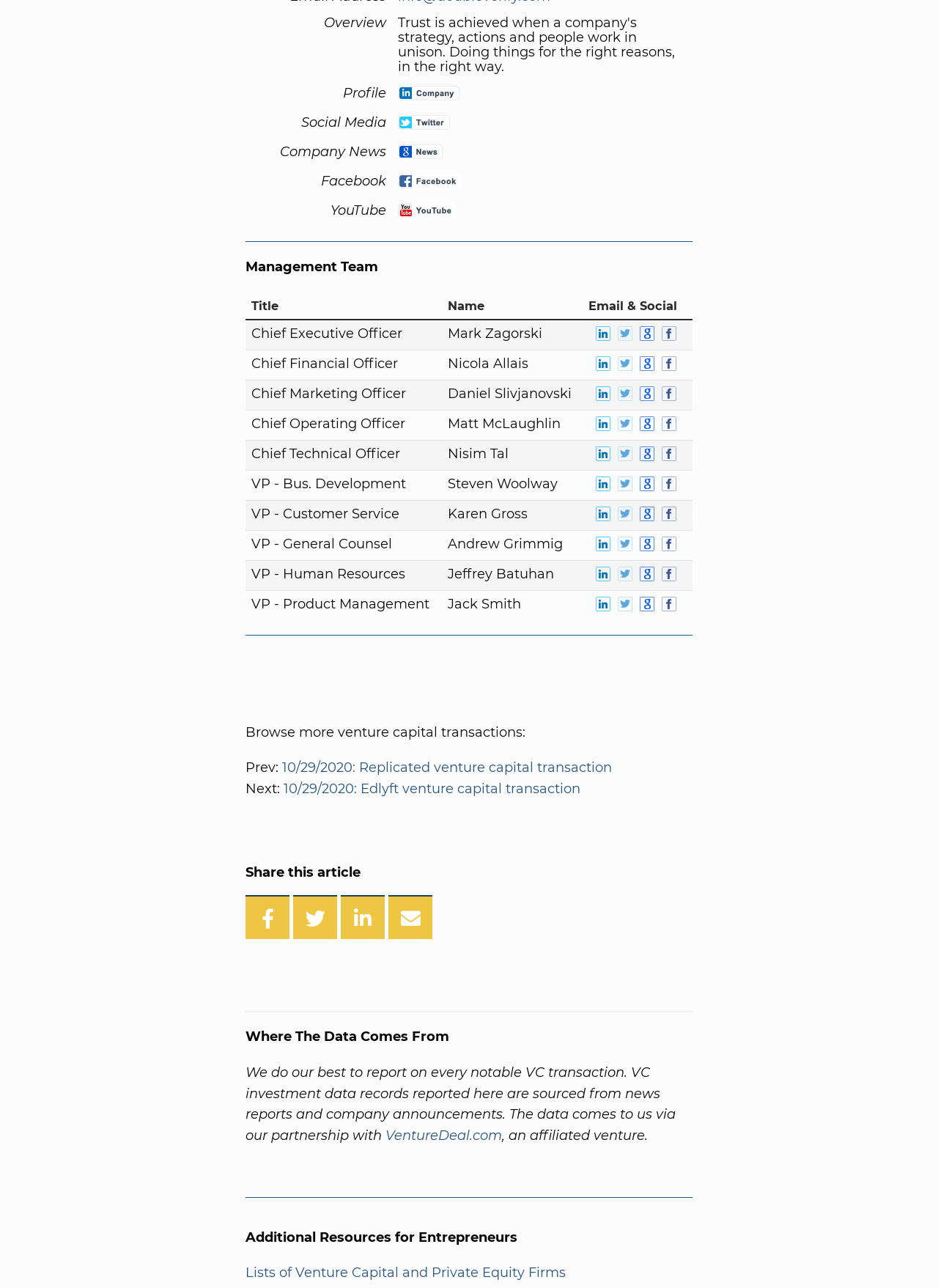Please specify the bounding box coordinates of the clickable region to carry out the following instruction: "Check Management Team". The coordinates should be four float numbers between 0 and 1, in the format [left, top, right, bottom].

[0.262, 0.201, 0.403, 0.214]